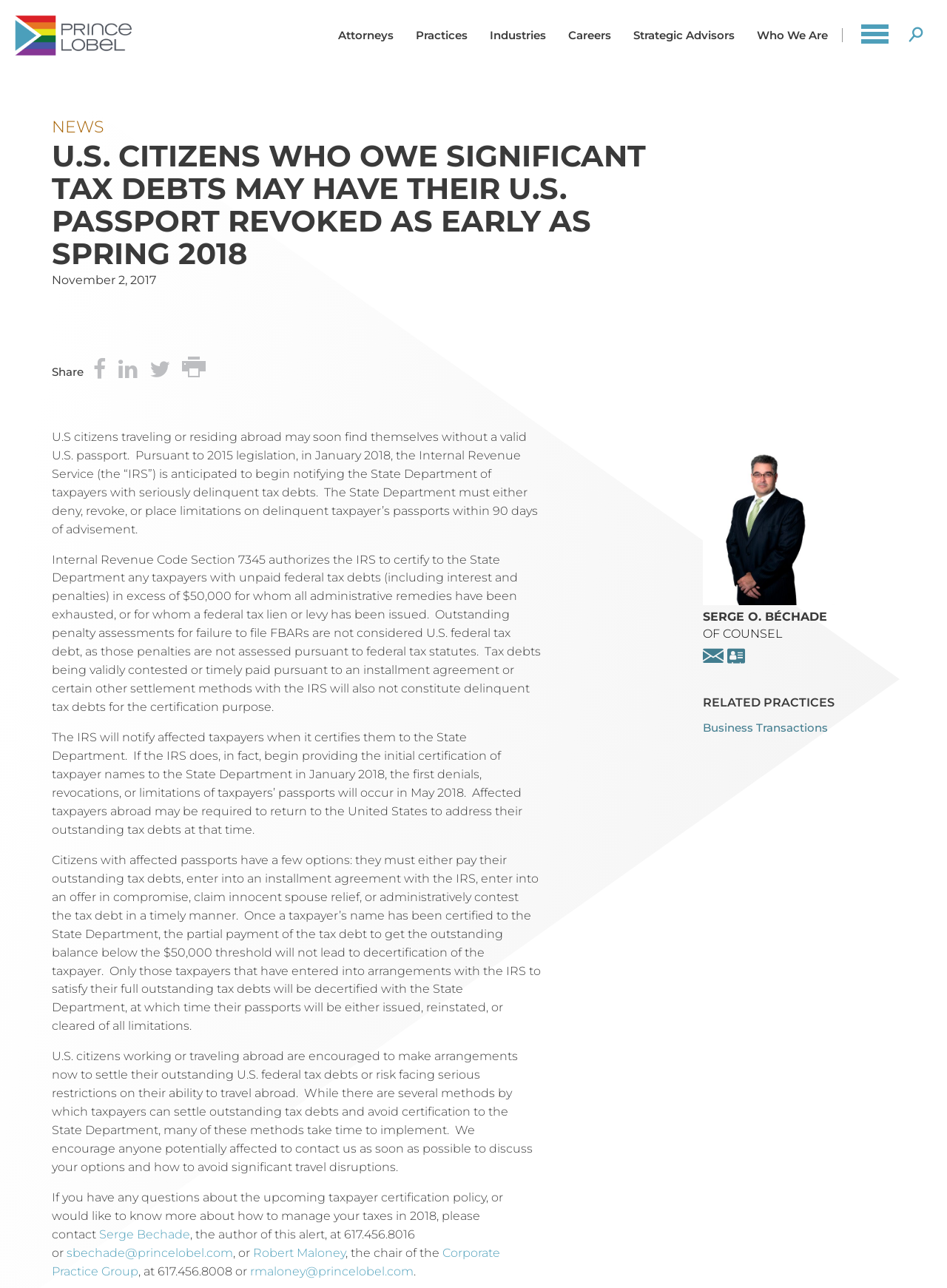Identify the bounding box coordinates of the area that should be clicked in order to complete the given instruction: "View related practice on Business Transactions". The bounding box coordinates should be four float numbers between 0 and 1, i.e., [left, top, right, bottom].

[0.742, 0.56, 0.874, 0.571]